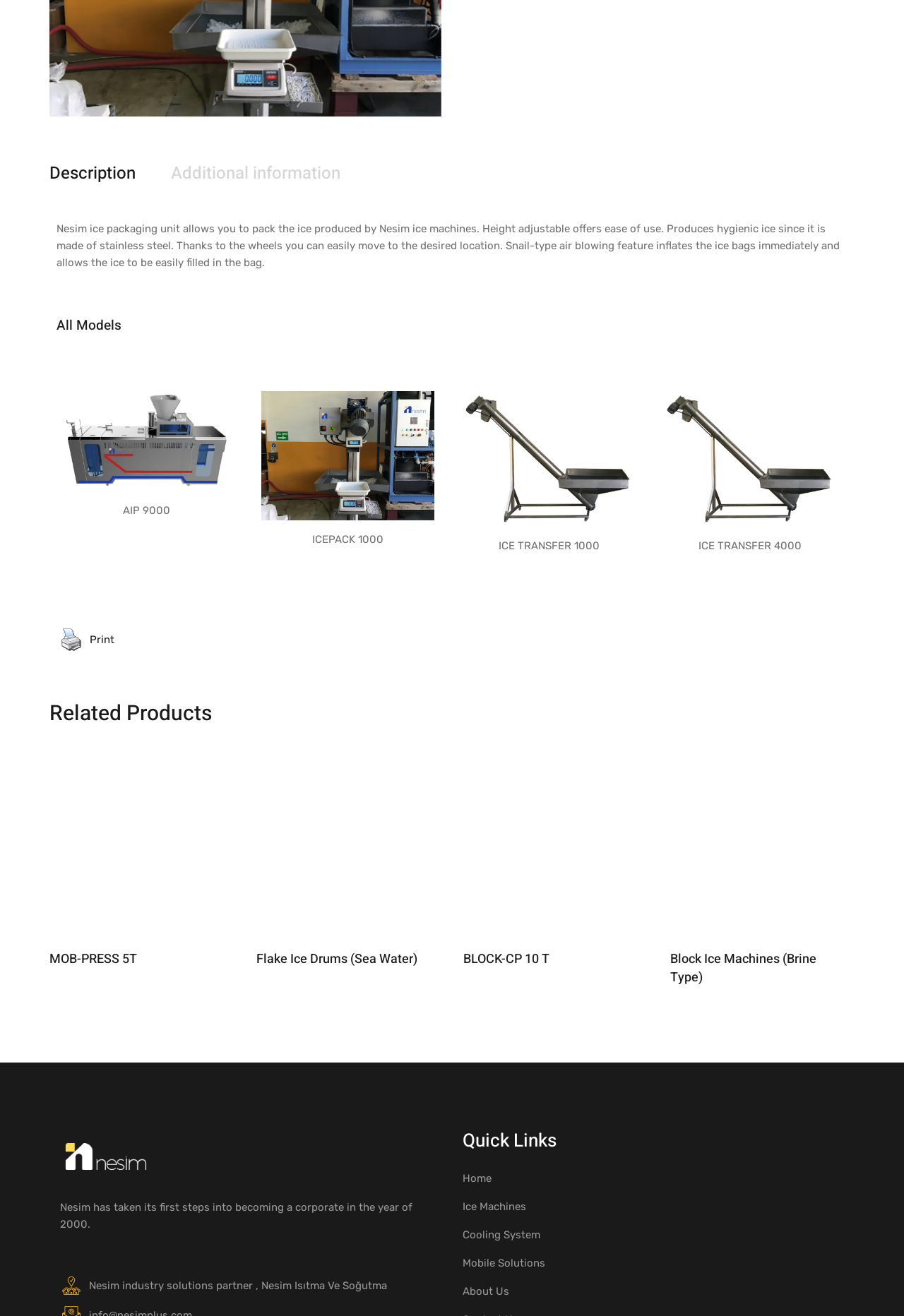Based on the description "View products", find the bounding box of the specified UI element.

[0.512, 0.71, 0.718, 0.734]